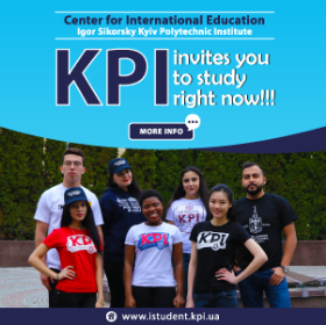Explain the content of the image in detail.

The image showcases a vibrant promotional scene for the Igor Sikorsky Kyiv Polytechnic Institute (KPI), specifically highlighting its Center for International Education. Grouped together, a diverse group of students proudly wears apparel branded with "KPI," smiling and exuding enthusiasm. The prominent text reads "KPI invites you to study right now!!!", encouraging prospective students to consider enrolling. The backdrop features a lush green area, adding to the inviting atmosphere. An additional call-to-action encourages viewers to seek more information through the provided link, showcasing the institute's commitment to welcoming international students. The composition blends youthful energy with a strong academic message, reflecting KPI's openness and dedication to education.